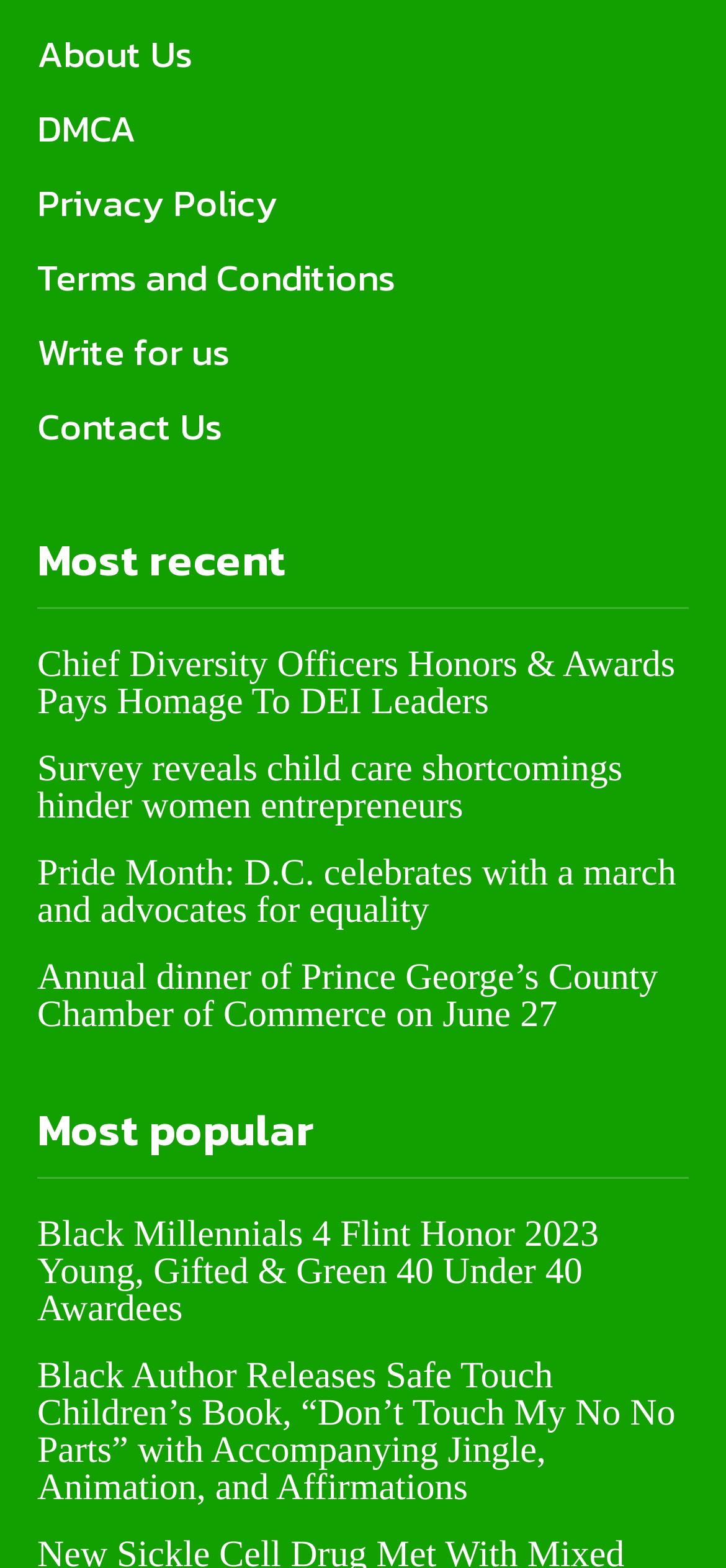Kindly determine the bounding box coordinates for the area that needs to be clicked to execute this instruction: "Check out Black Millennials 4 Flint Honor 2023 Young, Gifted & Green 40 Under 40 Awardees".

[0.051, 0.775, 0.825, 0.848]